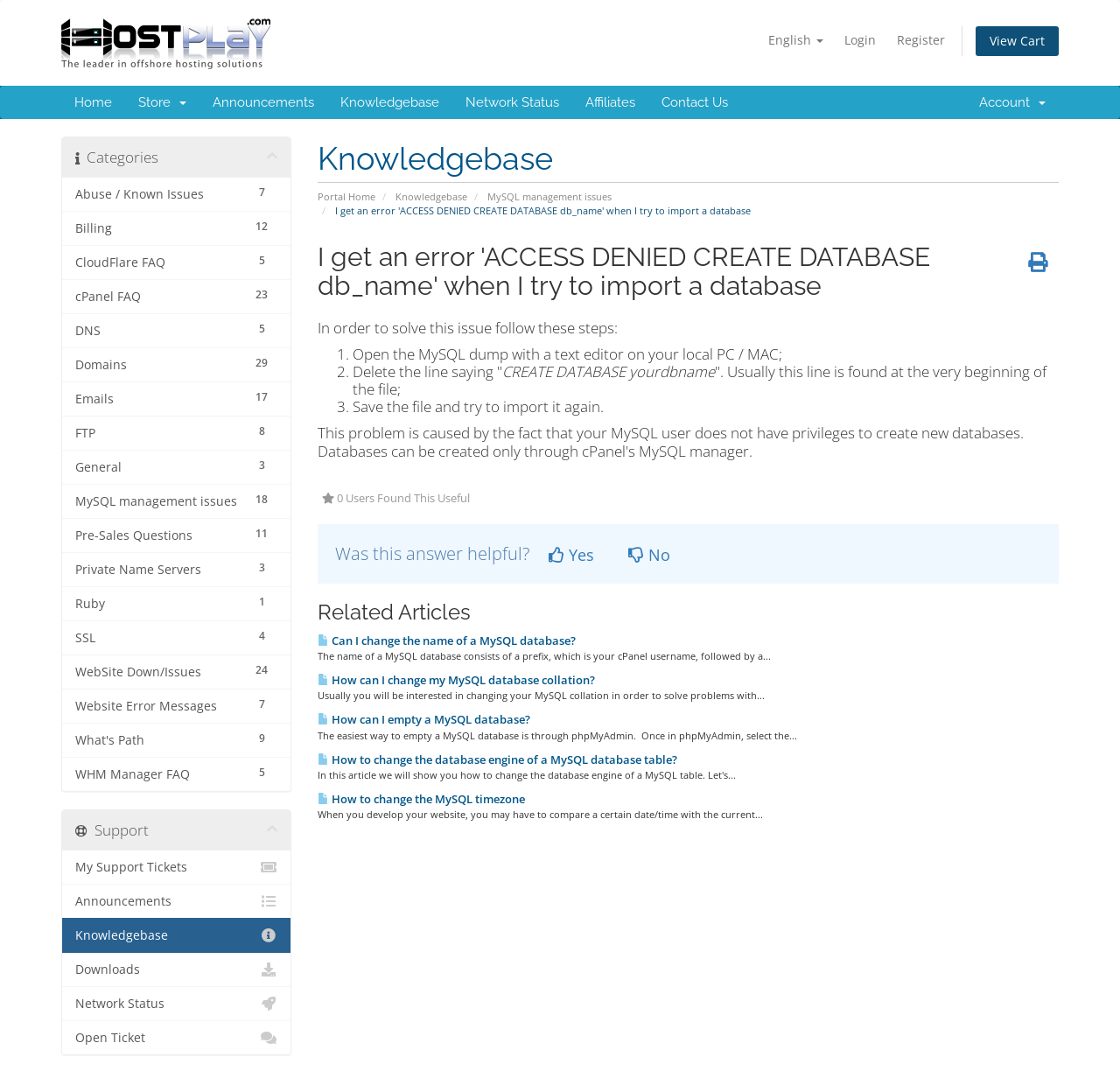How many steps are there to solve the 'ACCESS DENIED CREATE DATABASE' issue?
Provide a detailed and extensive answer to the question.

The solution to the 'ACCESS DENIED CREATE DATABASE' issue is provided in the article, and it consists of 3 steps: opening the MySQL dump with a text editor, deleting the line saying 'CREATE DATABASE yourdbname', and saving the file and trying to import it again.